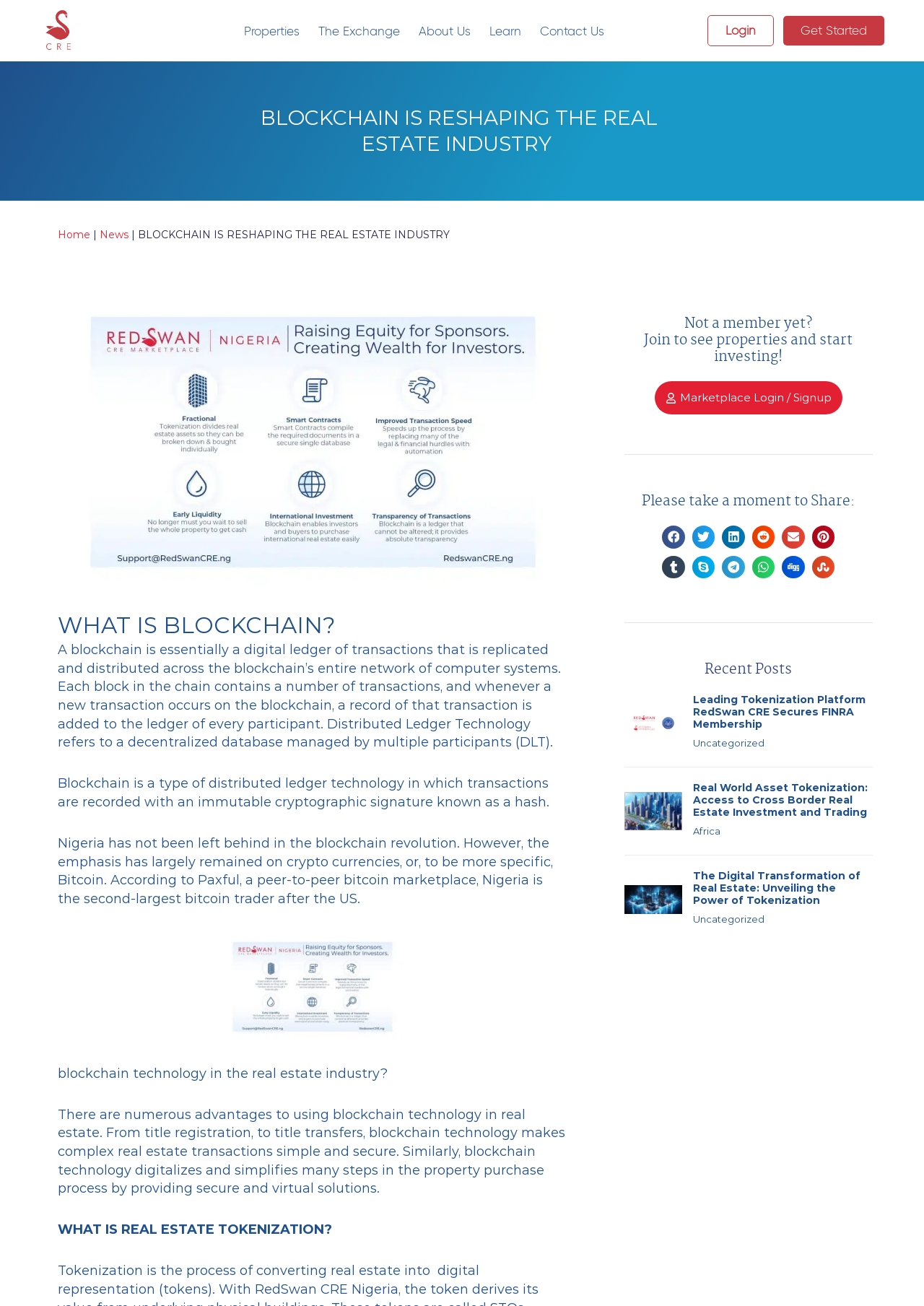Kindly determine the bounding box coordinates of the area that needs to be clicked to fulfill this instruction: "Click on the 'Home' link".

[0.062, 0.175, 0.098, 0.185]